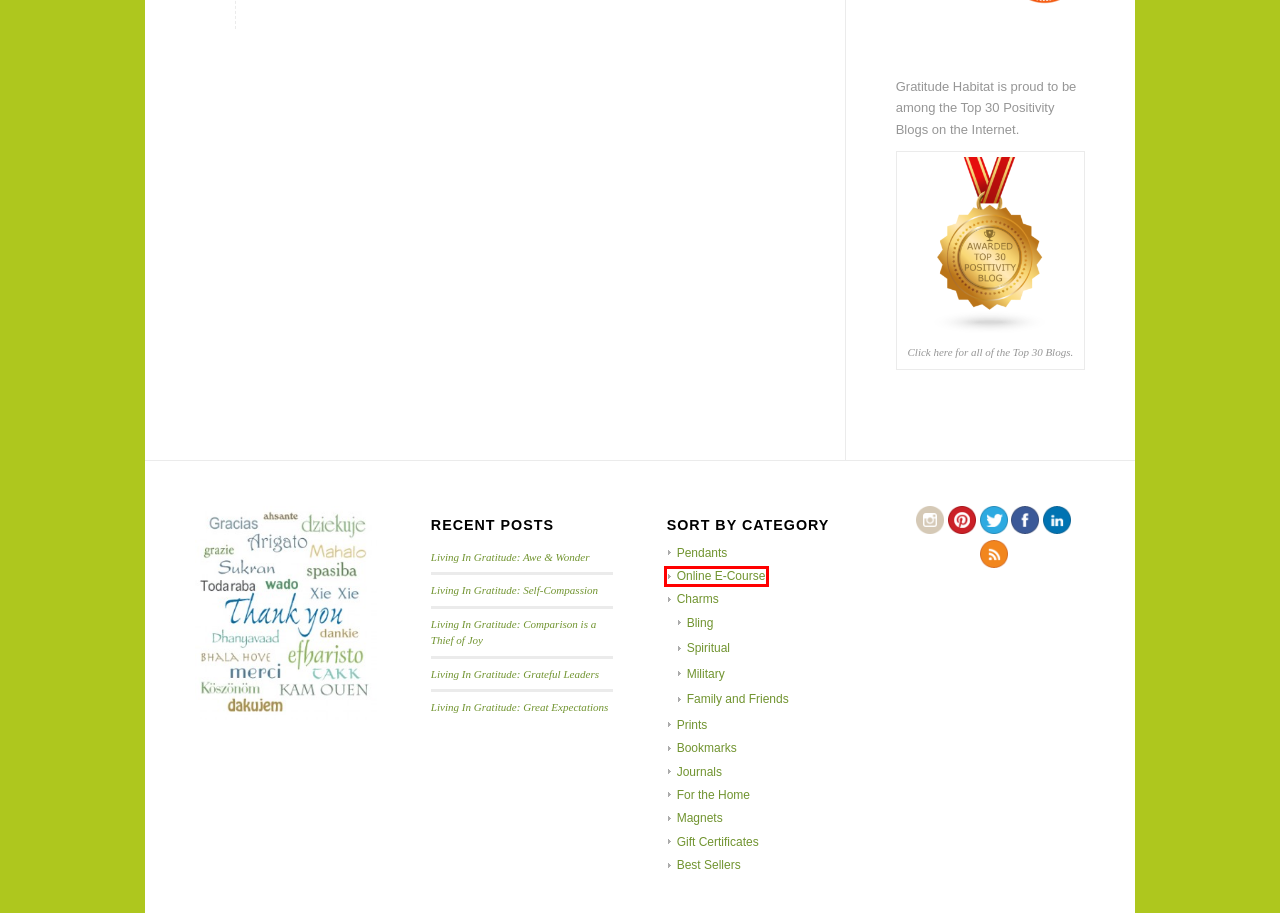You have a screenshot of a webpage with an element surrounded by a red bounding box. Choose the webpage description that best describes the new page after clicking the element inside the red bounding box. Here are the candidates:
A. Online E-Course – Gratitude Habitat
B. Spiritual – Gratitude Habitat
C. Gift Certificates – Gratitude Habitat
D. Best Sellers – Gratitude Habitat
E. 70 Best Positivity Blogs and Websites in 2024
F. Living In Gratitude: Awe & Wonder – Gratitude Habitat
G. Living In Gratitude: Comparison is a Thief of Joy – Gratitude Habitat
H. Magnets – Gratitude Habitat

A